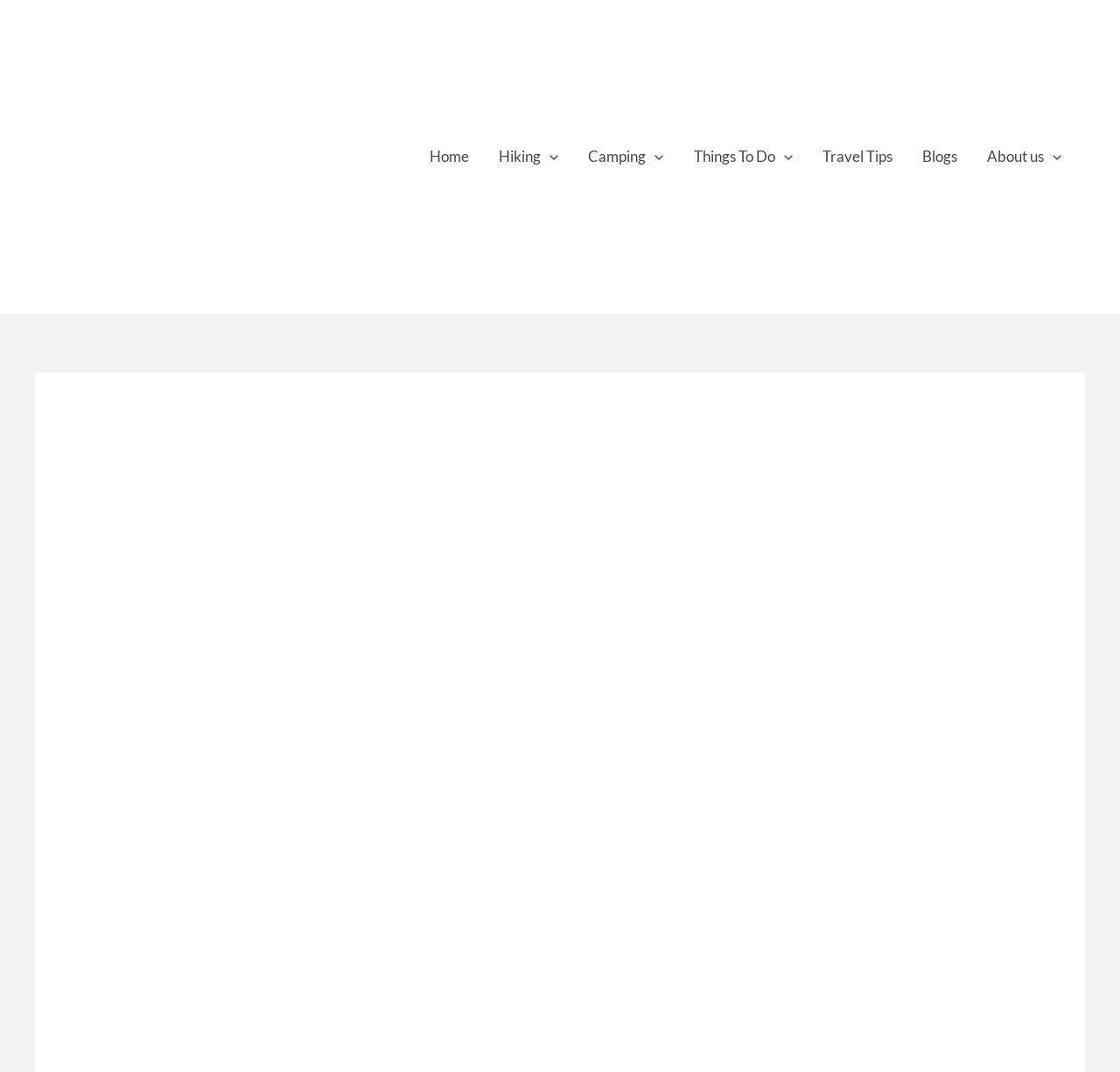Generate the text content of the main headline of the webpage.

Top Hiking Trails in New South Wales: Explore Nature’s Beauty